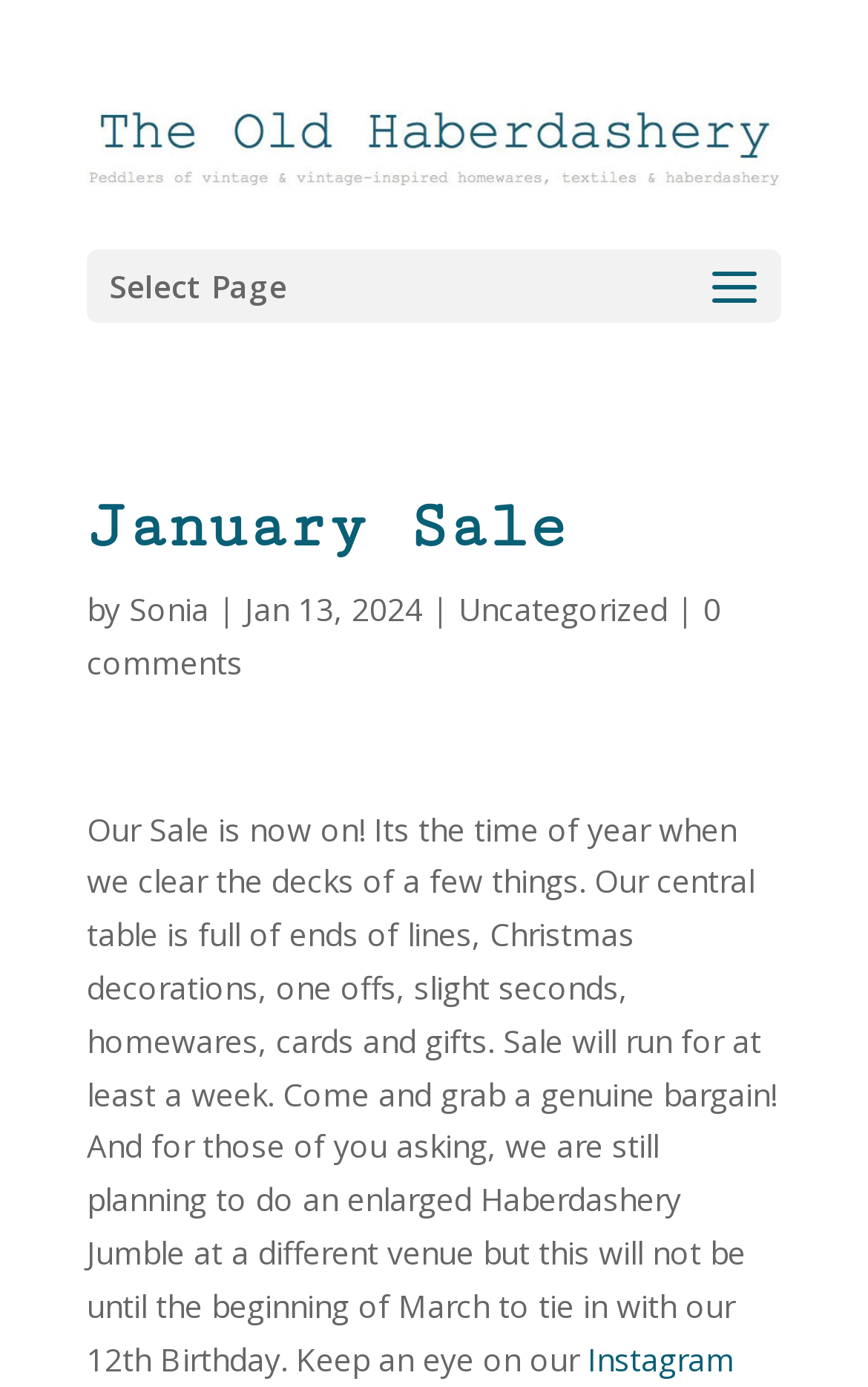Please examine the image and provide a detailed answer to the question: What is the purpose of the central table?

According to the text, the central table is full of ends of lines, Christmas decorations, one offs, slight seconds, homewares, cards and gifts, which implies that it is used to display items on sale.